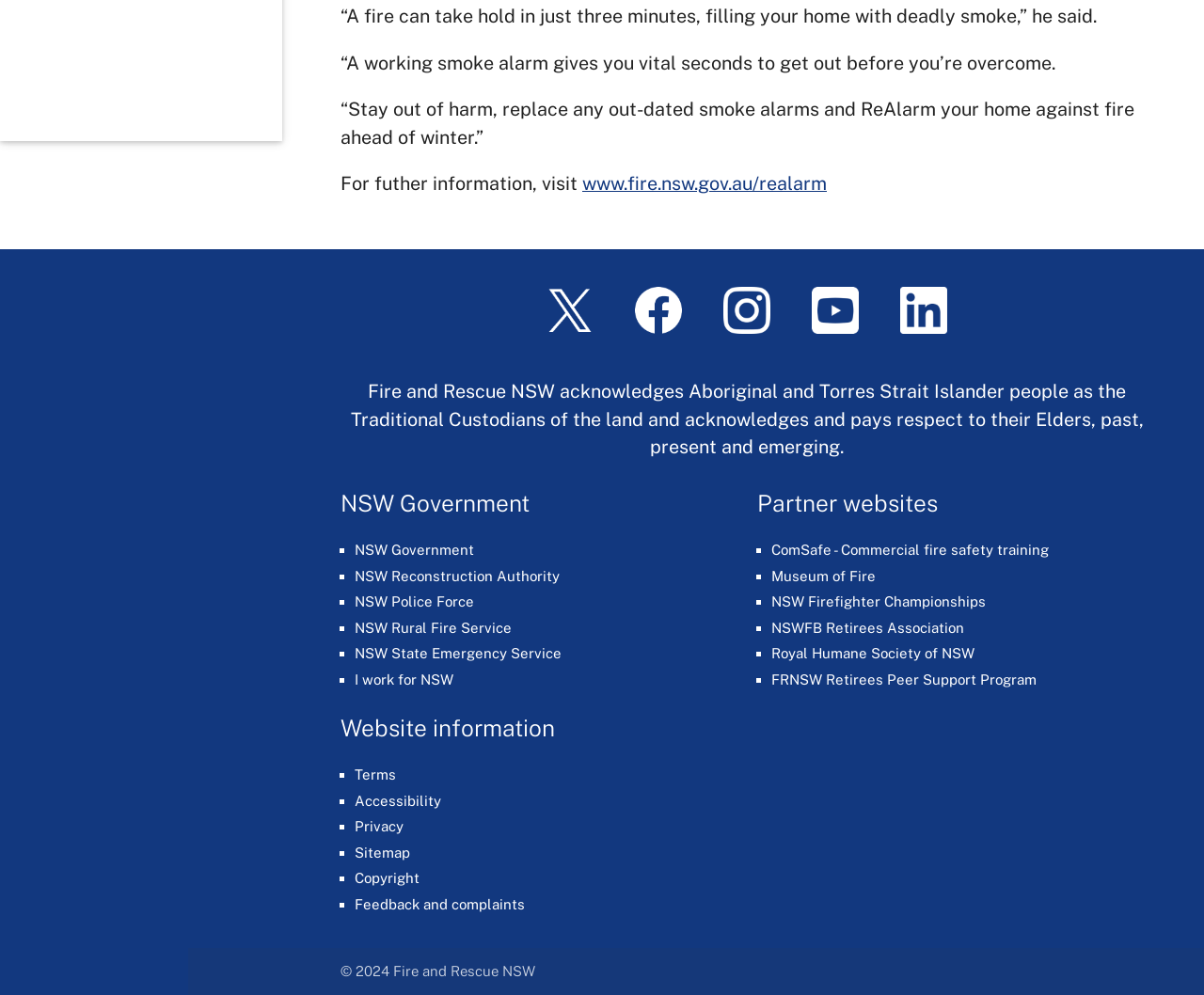Find the bounding box coordinates of the element I should click to carry out the following instruction: "Learn about commercial fire safety training".

[0.641, 0.544, 0.871, 0.561]